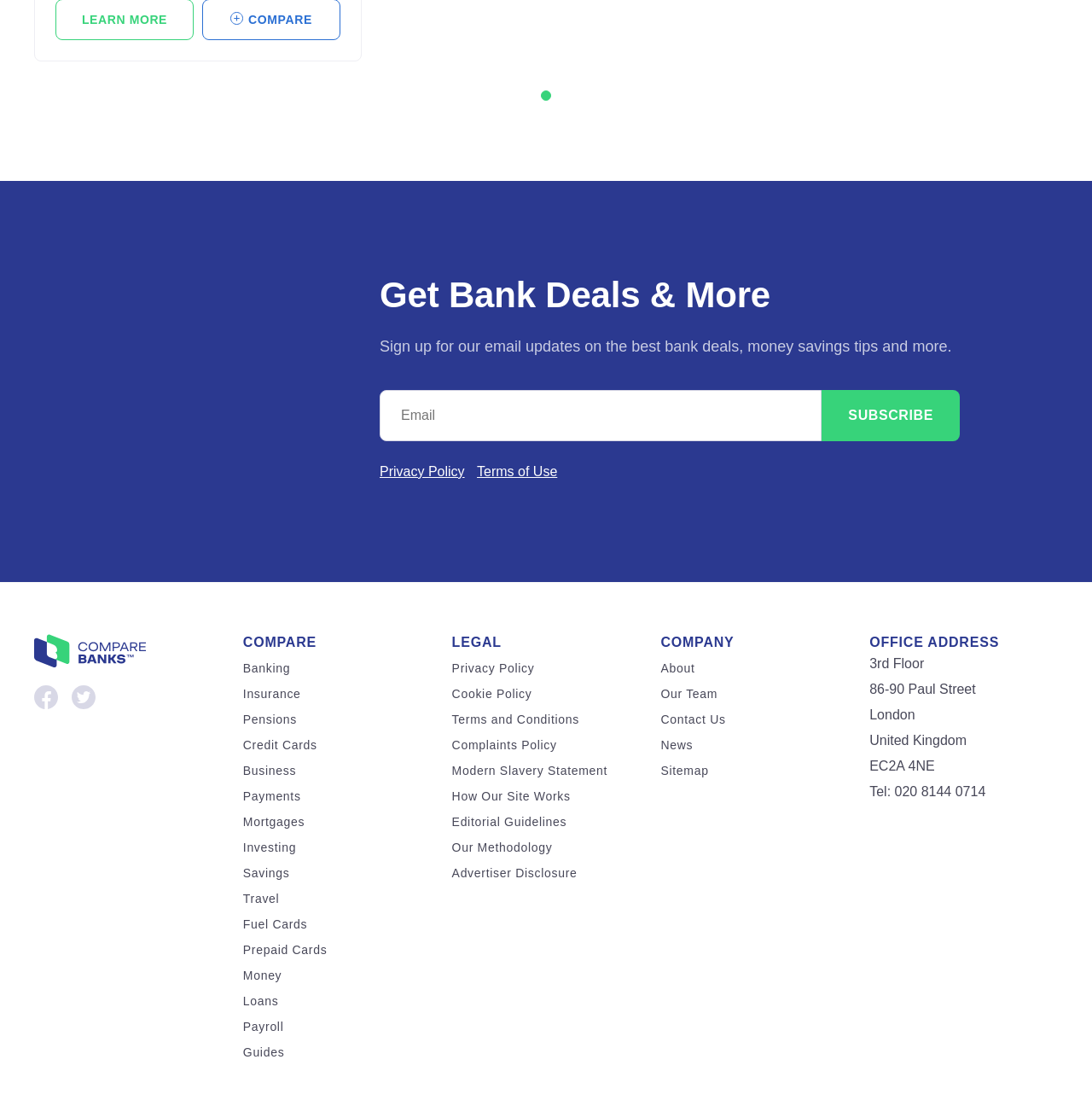Find the bounding box coordinates of the element I should click to carry out the following instruction: "Read about Christian Chung".

None